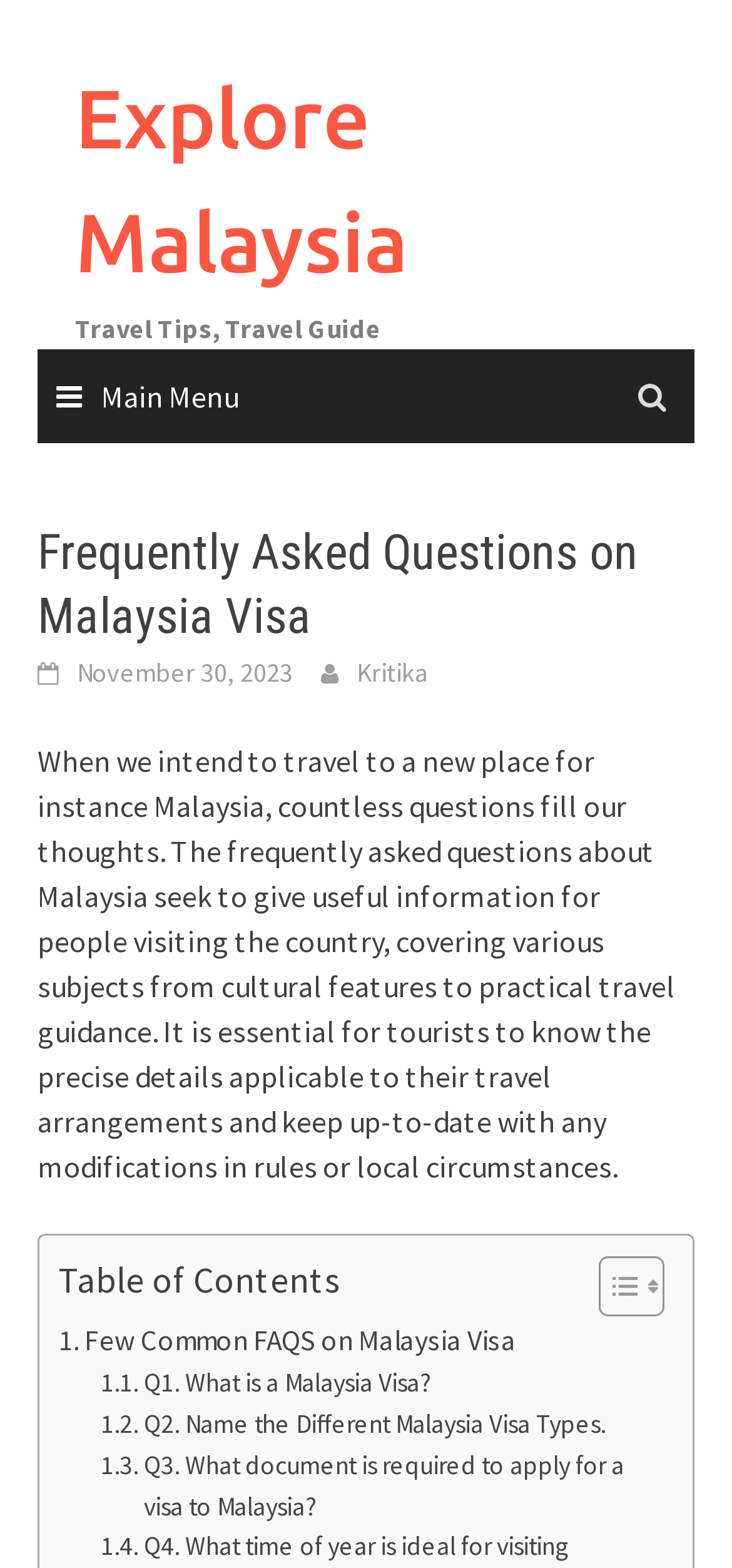Look at the image and give a detailed response to the following question: What is the purpose of the 'Toggle Table of Content' button?

The 'Toggle Table of Content' button is likely used to show or hide the table of contents section, allowing users to expand or collapse the section as needed.